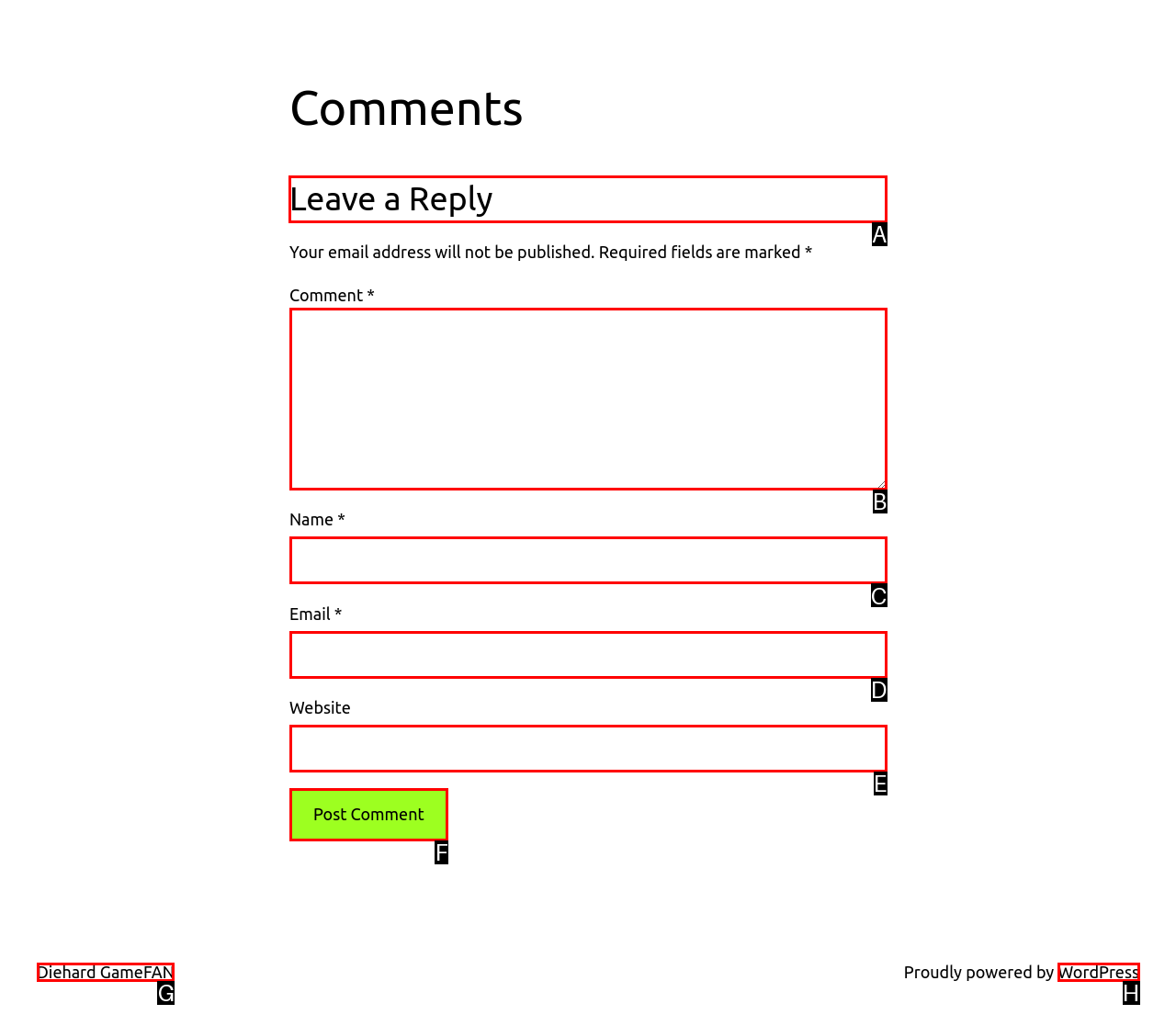Select the letter of the UI element that matches this task: Leave a comment
Provide the answer as the letter of the correct choice.

A